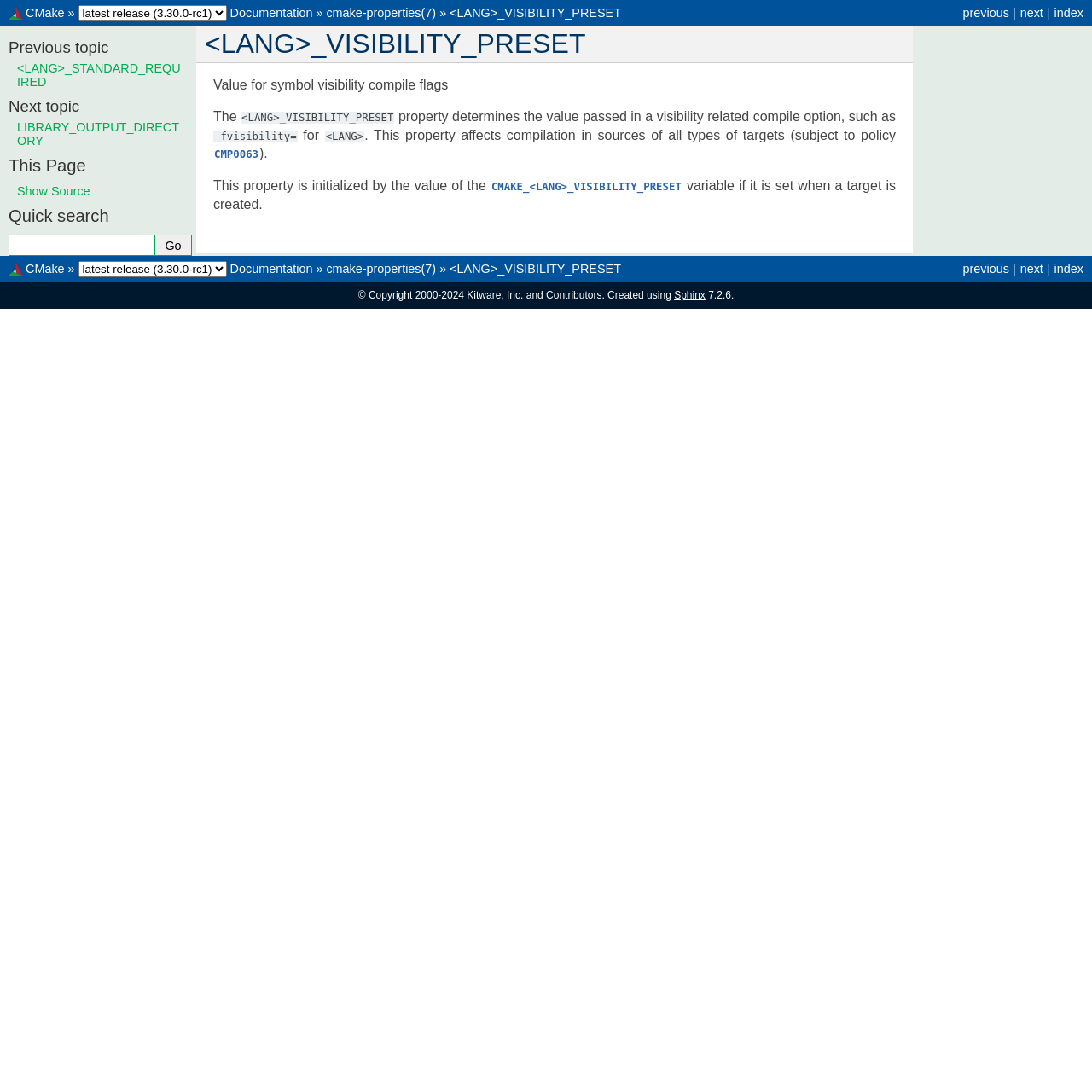Refer to the element description Show Source and identify the corresponding bounding box in the screenshot. Format the coordinates as (top-left x, top-left y, bottom-right x, bottom-right y) with values in the range of 0 to 1.

[0.016, 0.169, 0.082, 0.181]